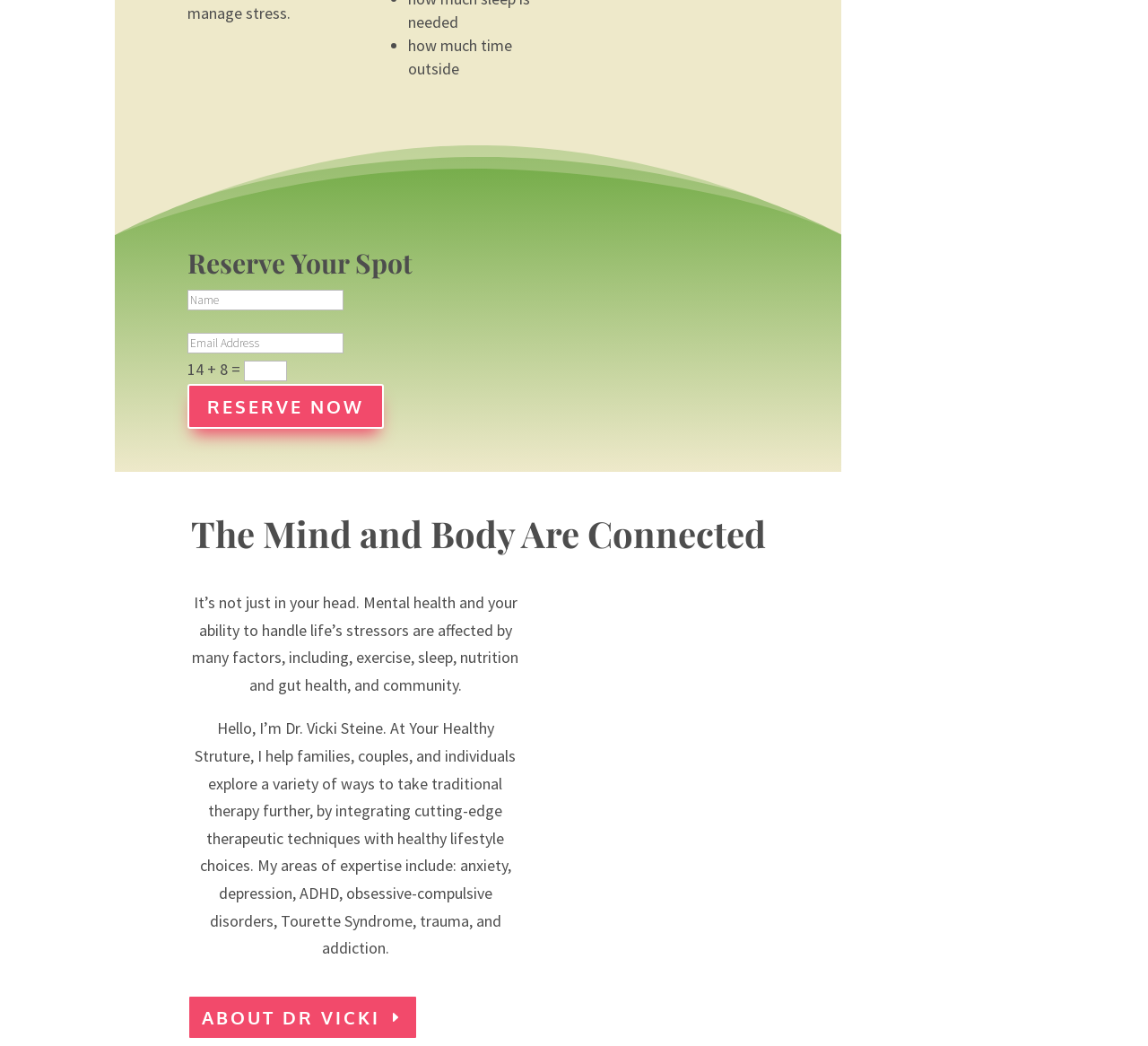What is the focus of Dr. Vicki Steine's therapy? Based on the screenshot, please respond with a single word or phrase.

Mental health and lifestyle